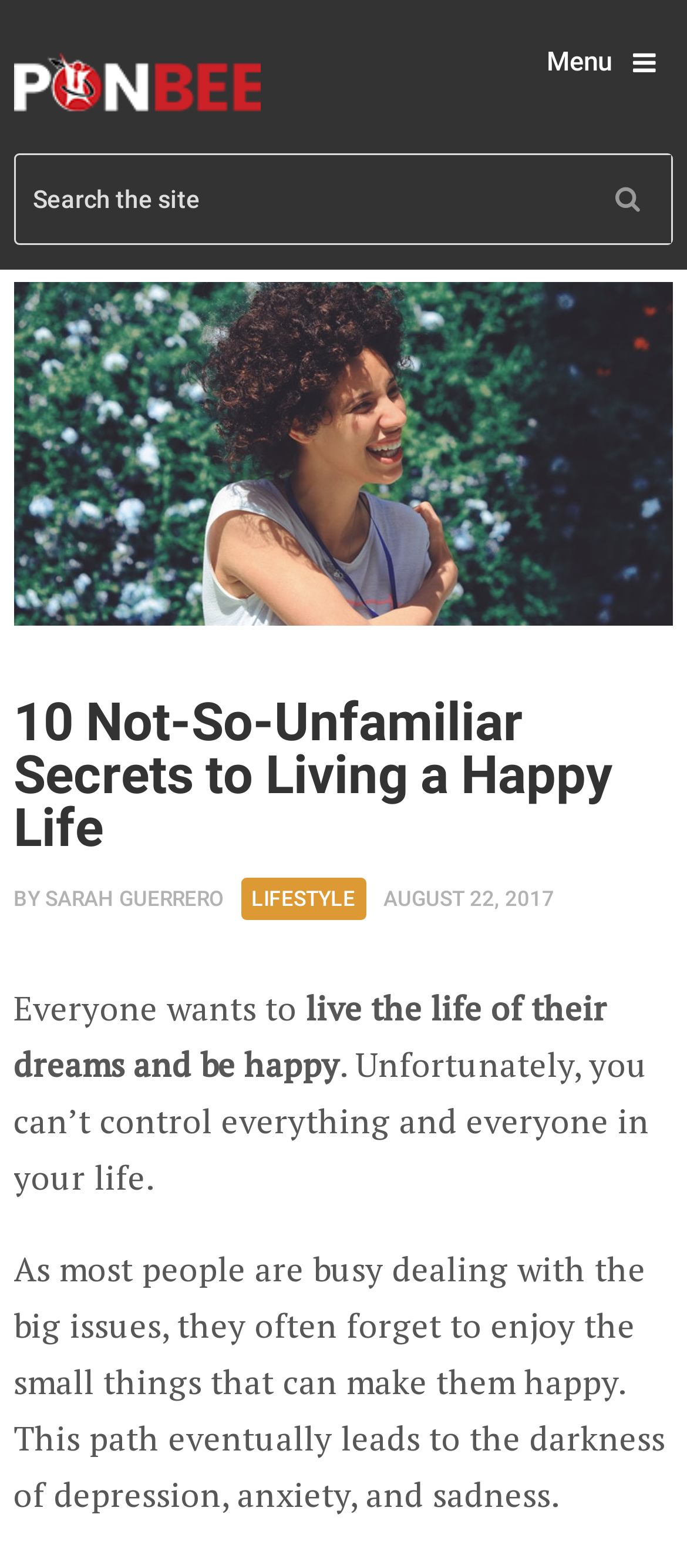Identify the first-level heading on the webpage and generate its text content.

10 Not-So-Unfamiliar Secrets to Living a Happy Life